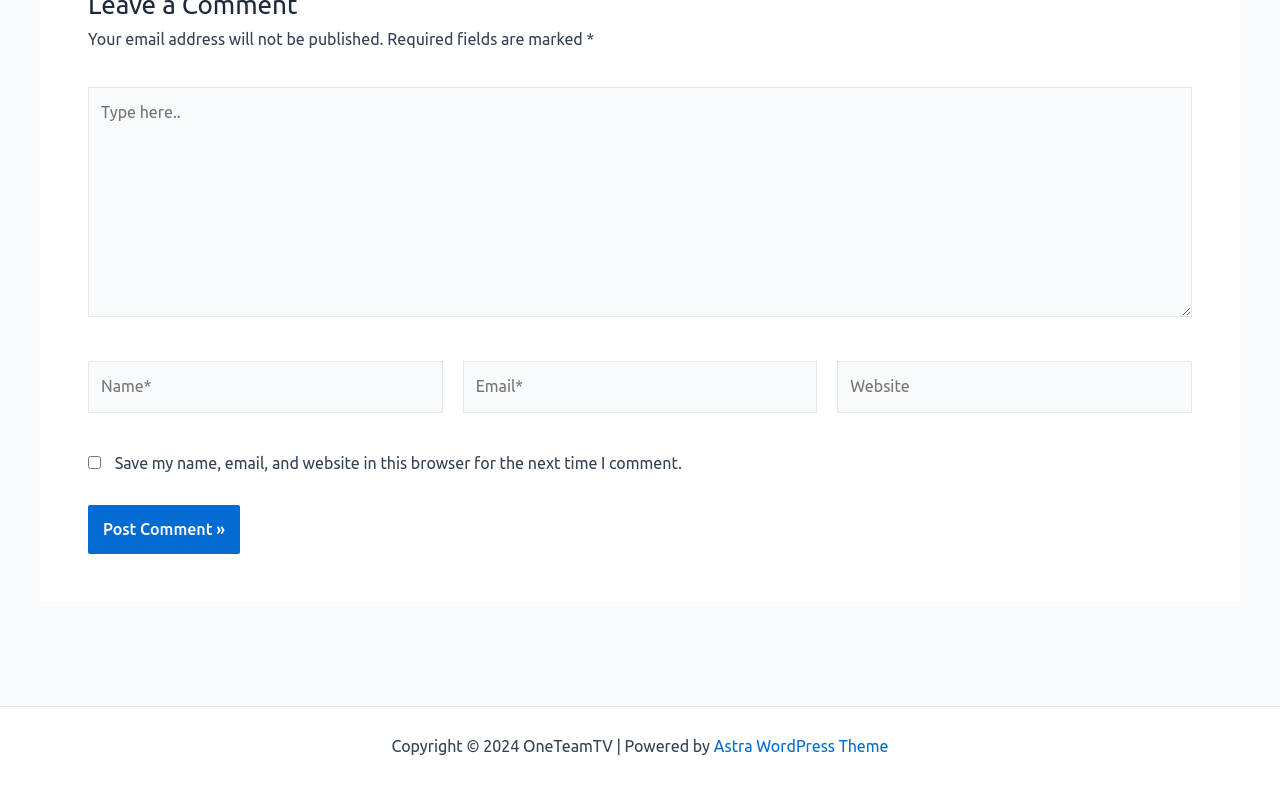Use a single word or phrase to answer the question:
How many text fields are there in the form?

3